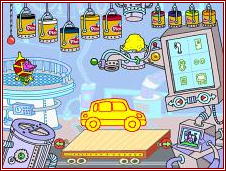What is the purpose of the control panel?
Observe the image and answer the question with a one-word or short phrase response.

To encourage creativity and exploration